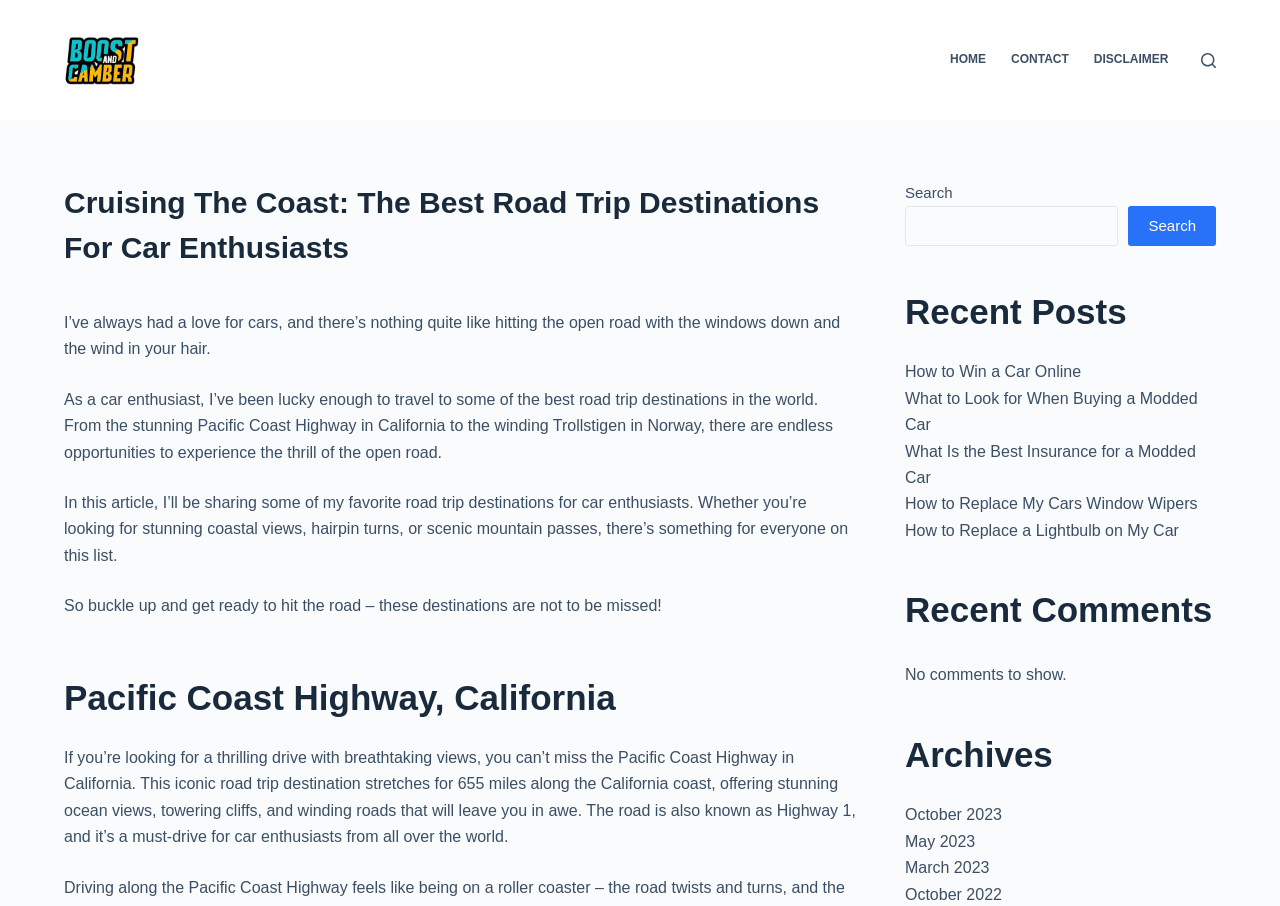Refer to the image and provide a thorough answer to this question:
What is the topic of the article?

I determined the answer by reading the heading 'Cruising The Coast: The Best Road Trip Destinations For Car Enthusiasts' and the subsequent paragraphs which discuss road trip destinations.